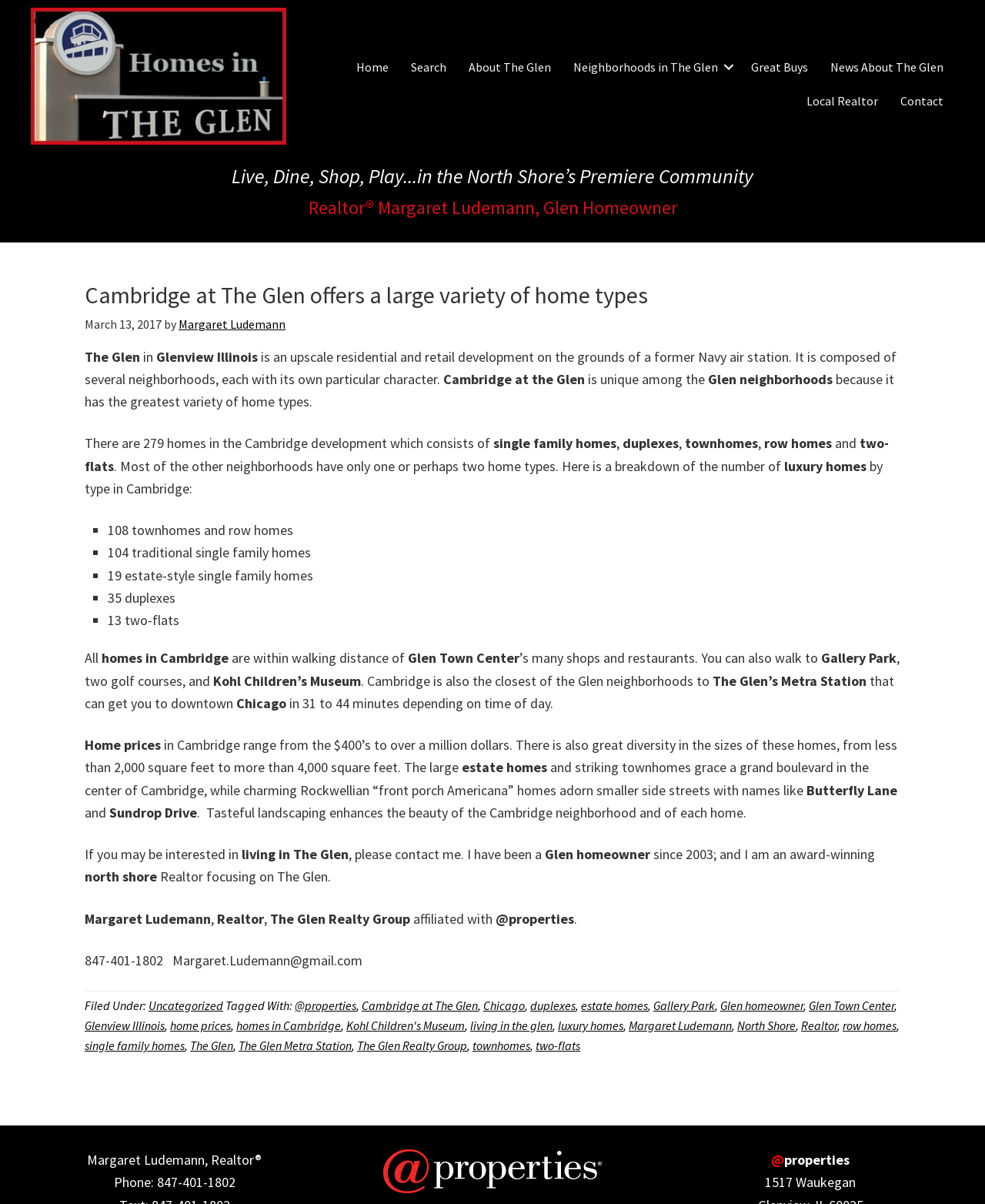Pinpoint the bounding box coordinates of the element you need to click to execute the following instruction: "Click on 'Contact'". The bounding box should be represented by four float numbers between 0 and 1, in the format [left, top, right, bottom].

[0.903, 0.07, 0.969, 0.098]